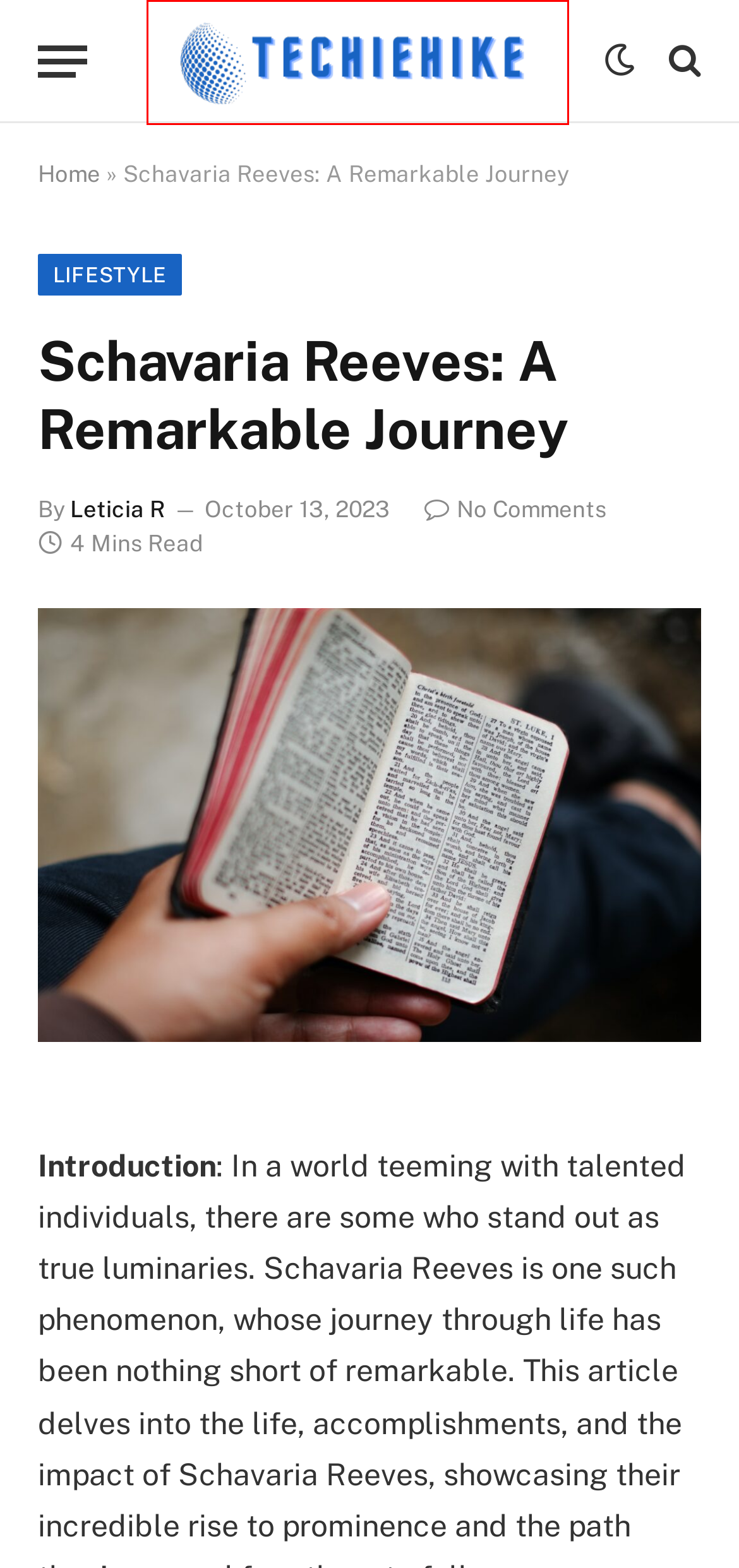Review the screenshot of a webpage that includes a red bounding box. Choose the webpage description that best matches the new webpage displayed after clicking the element within the bounding box. Here are the candidates:
A. Terms of Use - Techie Hike
B. French_Stream :Your Ultimate Guide to French Language - Techie Hike
C. Trasñator :Mastering Your Online Presence with the - Techie Hike
D. Lifestyle Archives - Techie Hike
E. schavaria reeves Archives - Techie Hike
F. Techie Hike - Smart Choice
G. Zo Skin Products :A Comprehensive Guide - Techie Hike
H. Olive Oil Hair Products :Transform Your Hair - Techie Hike

F